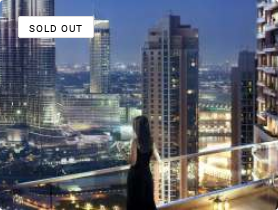From the image, can you give a detailed response to the question below:
What type of architecture is highlighted in the image?

The cityscape is illuminated with twinkling lights, highlighting the modern architecture of the surrounding buildings, which suggests that the image is showcasing contemporary and sleek designs.